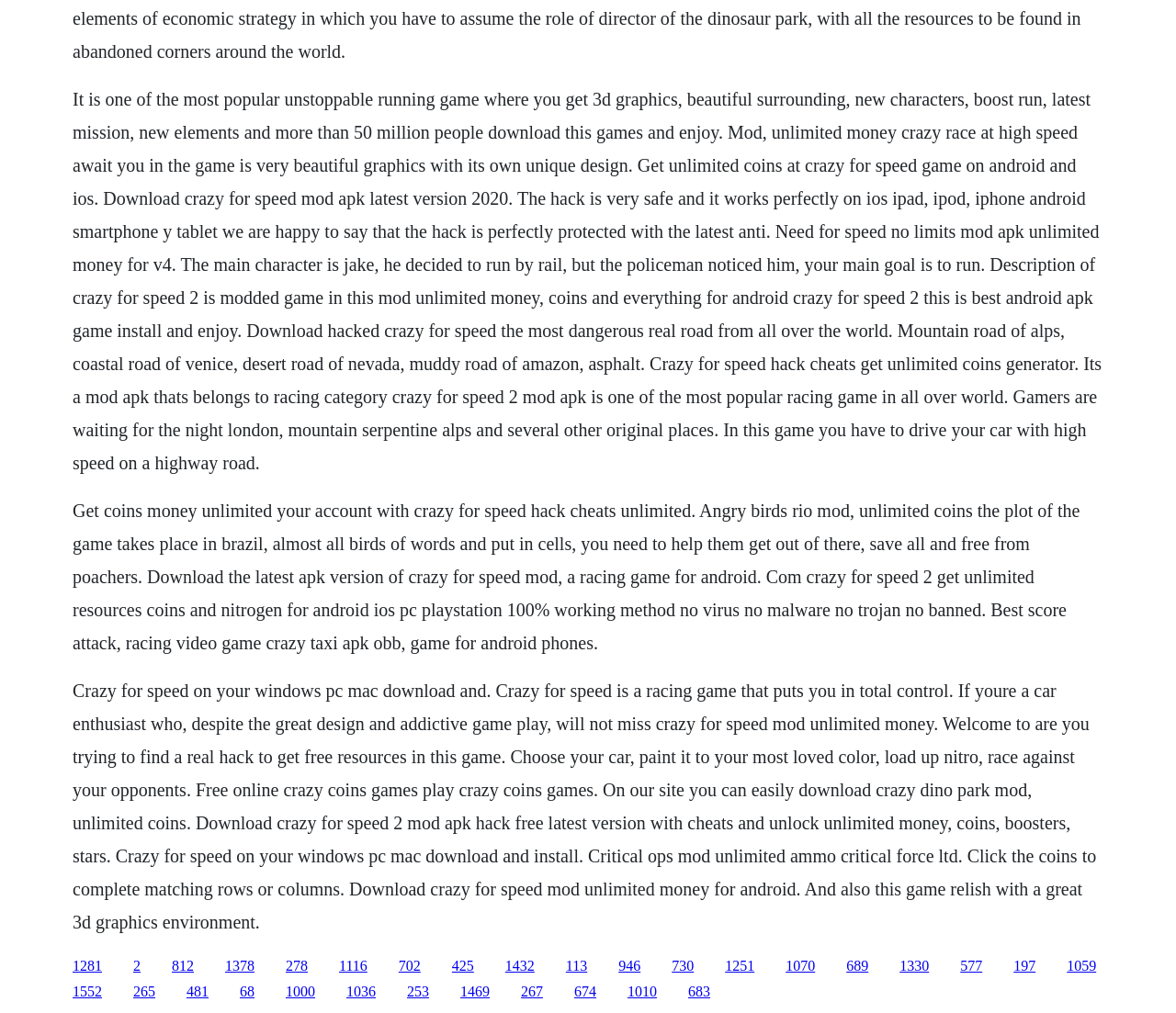From the element description parent_node: join us aria-label="Menu Toggle", predict the bounding box coordinates of the UI element. The coordinates must be specified in the format (top-left x, top-left y, bottom-right x, bottom-right y) and should be within the 0 to 1 range.

None